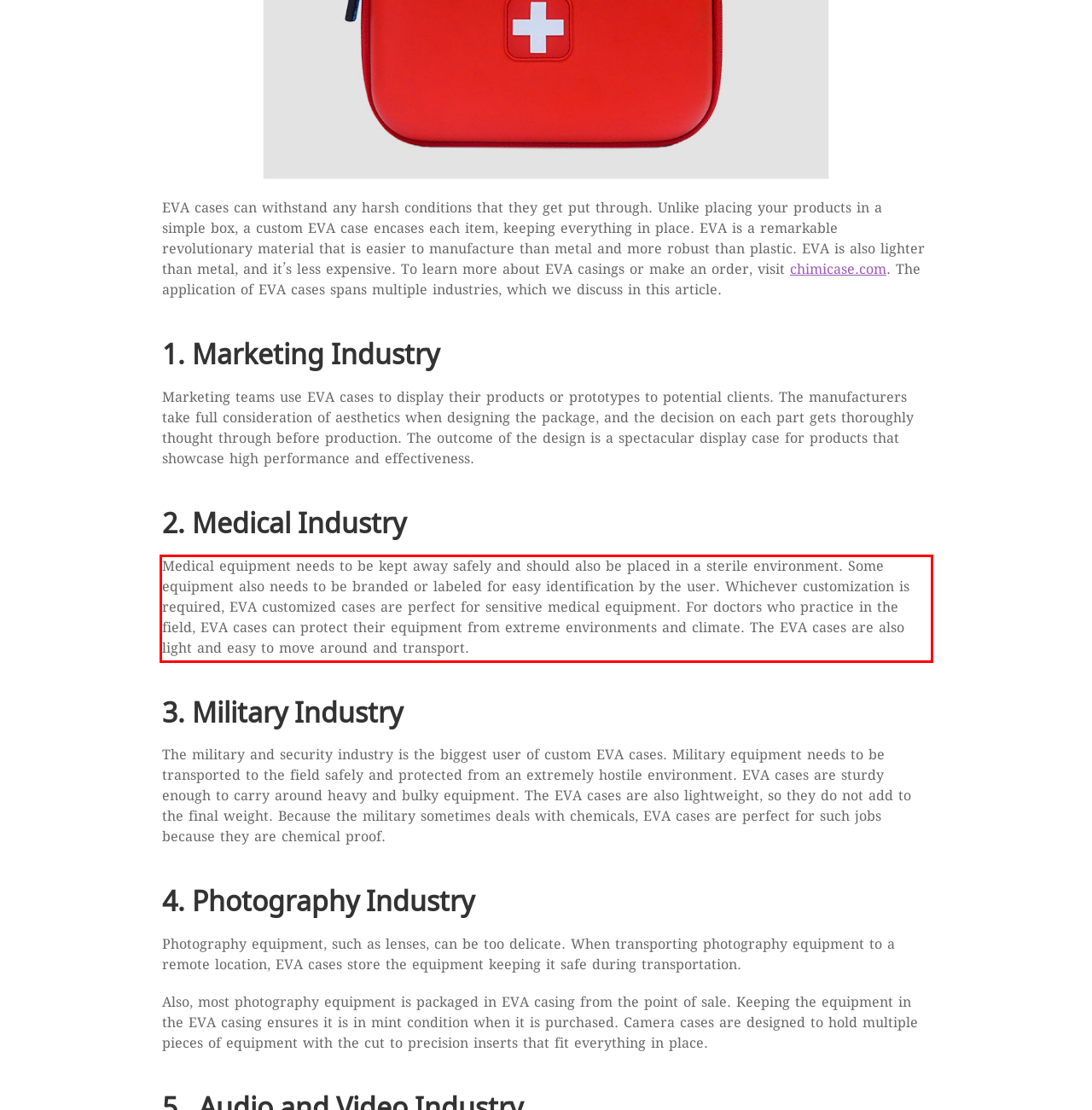Extract and provide the text found inside the red rectangle in the screenshot of the webpage.

Medical equipment needs to be kept away safely and should also be placed in a sterile environment. Some equipment also needs to be branded or labeled for easy identification by the user. Whichever customization is required, EVA customized cases are perfect for sensitive medical equipment. For doctors who practice in the field, EVA cases can protect their equipment from extreme environments and climate. The EVA cases are also light and easy to move around and transport.